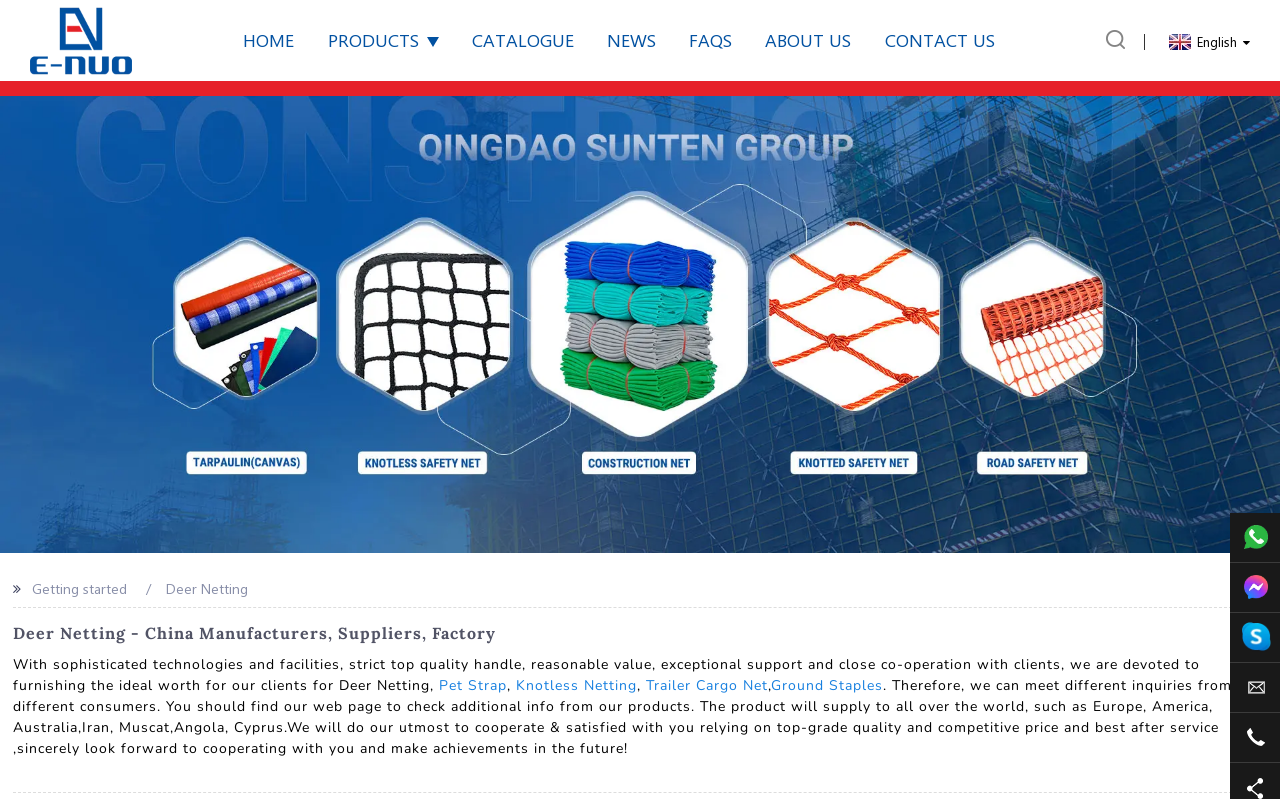With reference to the screenshot, provide a detailed response to the question below:
What is the company's main product?

Based on the webpage content, the company's main product is Deer Netting, which is mentioned in the heading 'Deer Netting - China Manufacturers, Suppliers, Factory' and also in the text 'With sophisticated technologies and facilities, strict top quality handle, reasonable value, exceptional support and close co-operation with clients, we are devoted to furnishing the ideal worth for our clients for Deer Netting,'.